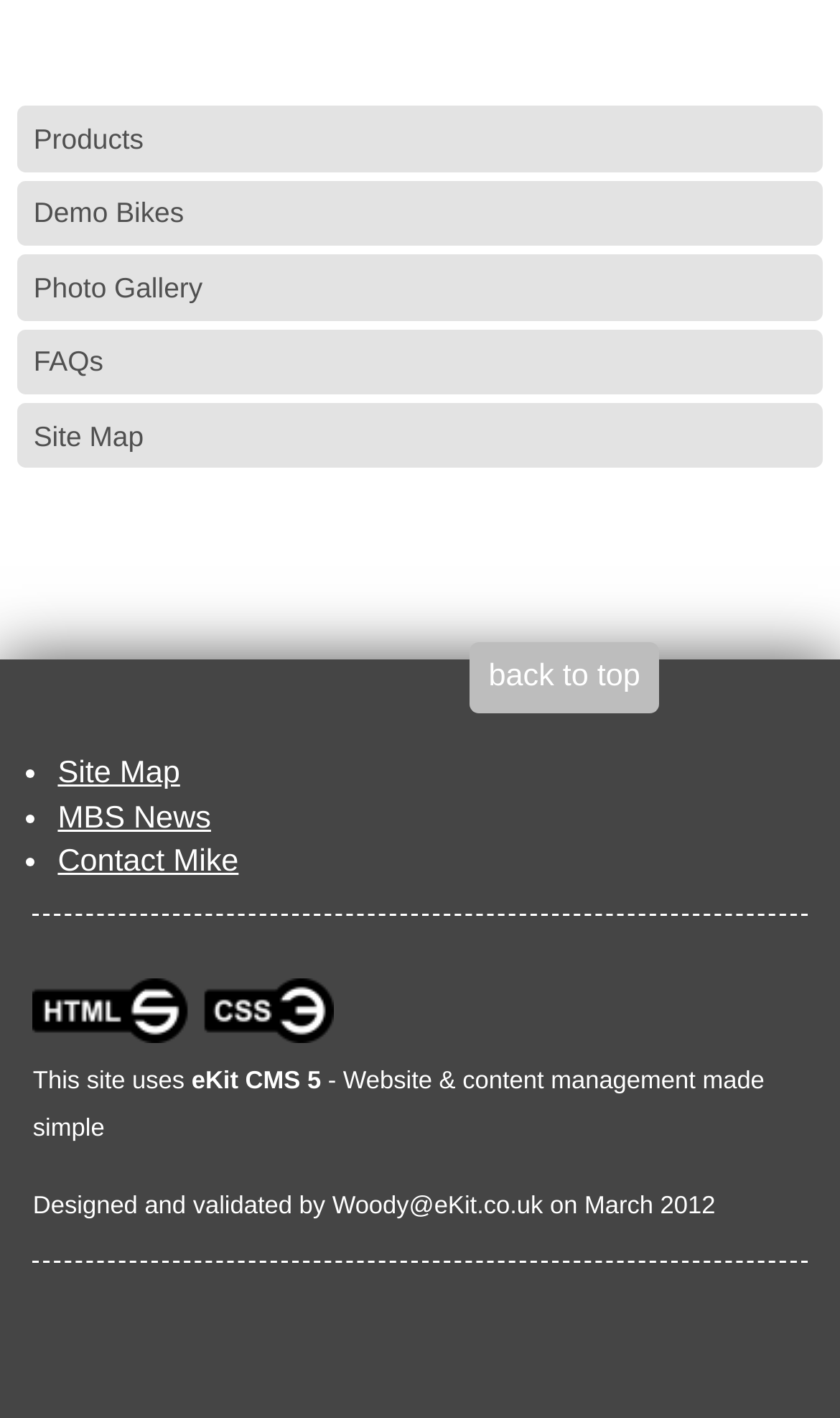What is the purpose of the link 'back to top'?
Answer the question with a detailed explanation, including all necessary information.

The link 'back to top' is located at the bottom of the page, and its purpose is to allow users to quickly navigate back to the top of the page, which is a common design pattern in web development.